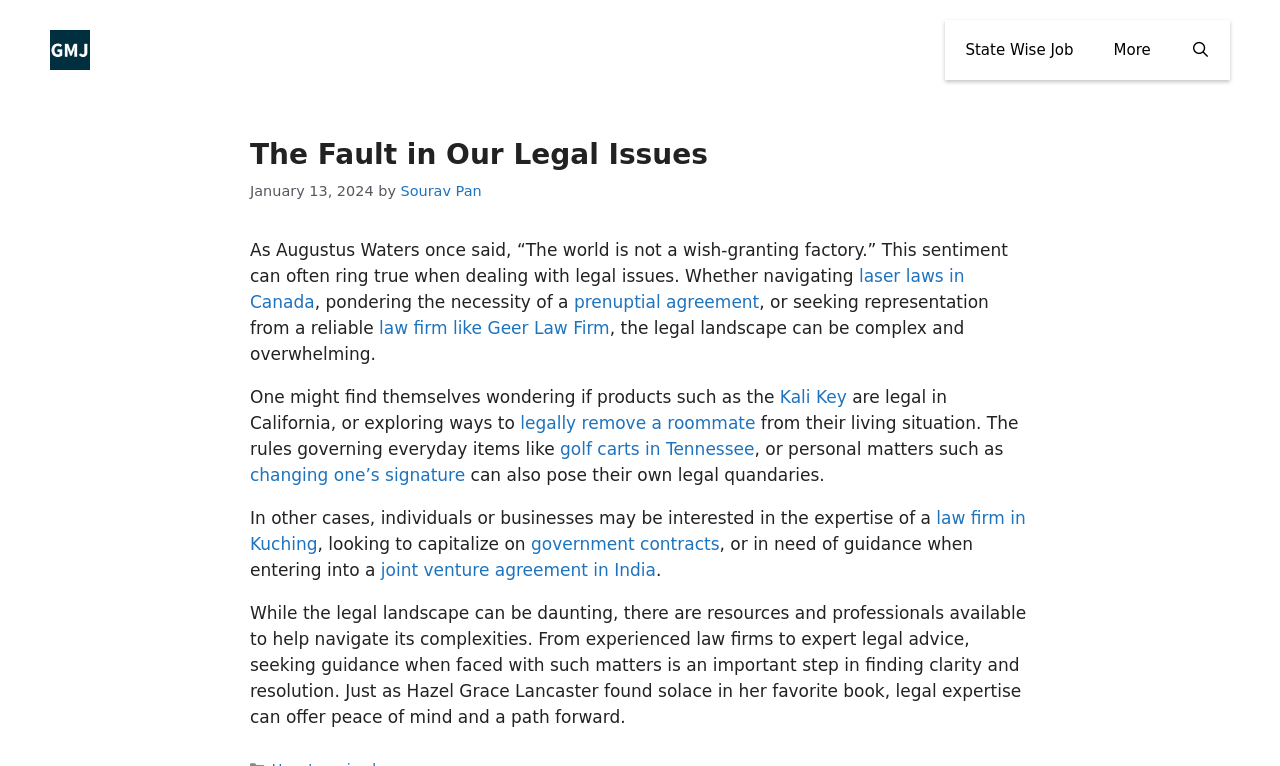What is the date of the article?
Ensure your answer is thorough and detailed.

The date of the article can be found in the time element, which is located below the heading 'The Fault in Our Legal Issues'. The text 'January 13, 2024' is displayed in this element.